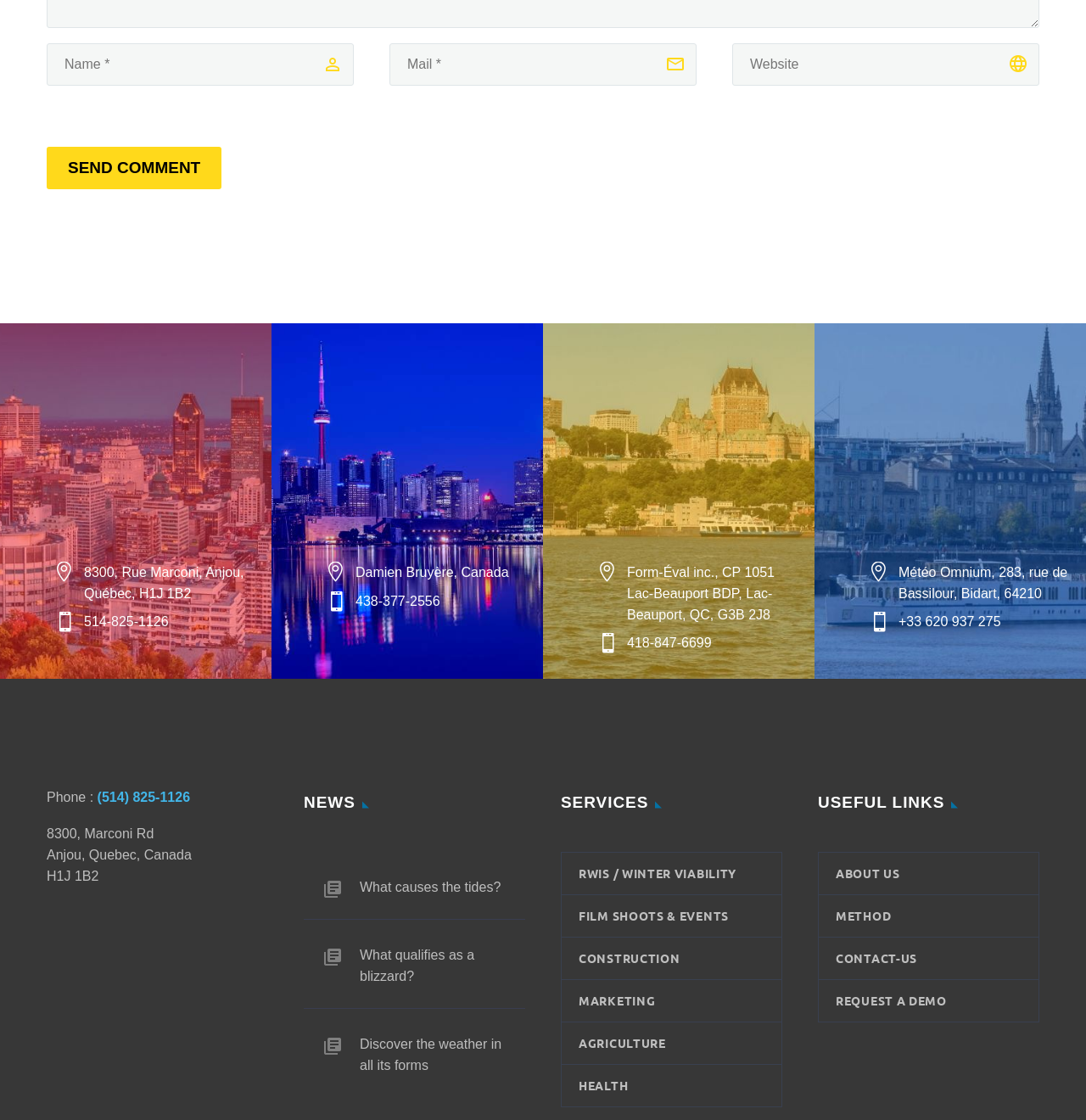Locate the bounding box coordinates of the area to click to fulfill this instruction: "Request a demo". The bounding box should be presented as four float numbers between 0 and 1, in the order [left, top, right, bottom].

[0.754, 0.875, 0.956, 0.912]